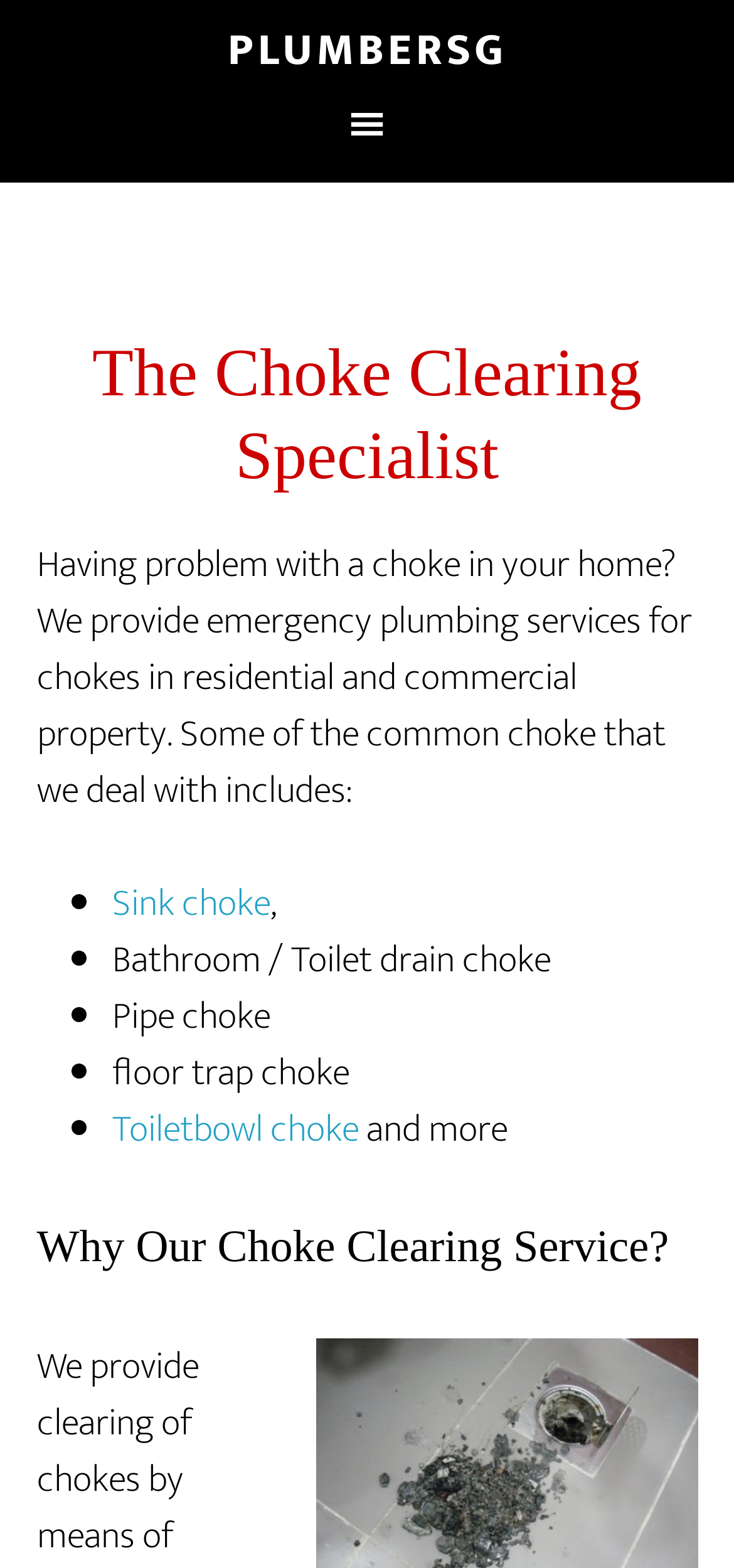Illustrate the webpage's structure and main components comprehensively.

The webpage is about choke clearing and unclogging services in Singapore provided by PlumberSG. At the top, there is a link to the company's main page, "PLUMBERSG", situated almost centrally. Below it, a navigation menu labeled "Main" spans across the page. 

The main content begins with a heading, "The Choke Clearing Specialist", followed by a paragraph of text that explains the services offered, including emergency plumbing services for residential and commercial properties. 

Below this paragraph, there is a list of common chokes that the company deals with, marked by bullet points. The list includes "Sink choke", "Bathroom / Toilet drain choke", "Pipe choke", "floor trap choke", and "Toiletbowl choke", with each item separated by a comma. The list is positioned in the middle of the page.

Further down, there is a section with a heading, "Why Our Choke Clearing Service?", which is likely to provide reasons why customers should choose PlumberSG's services.